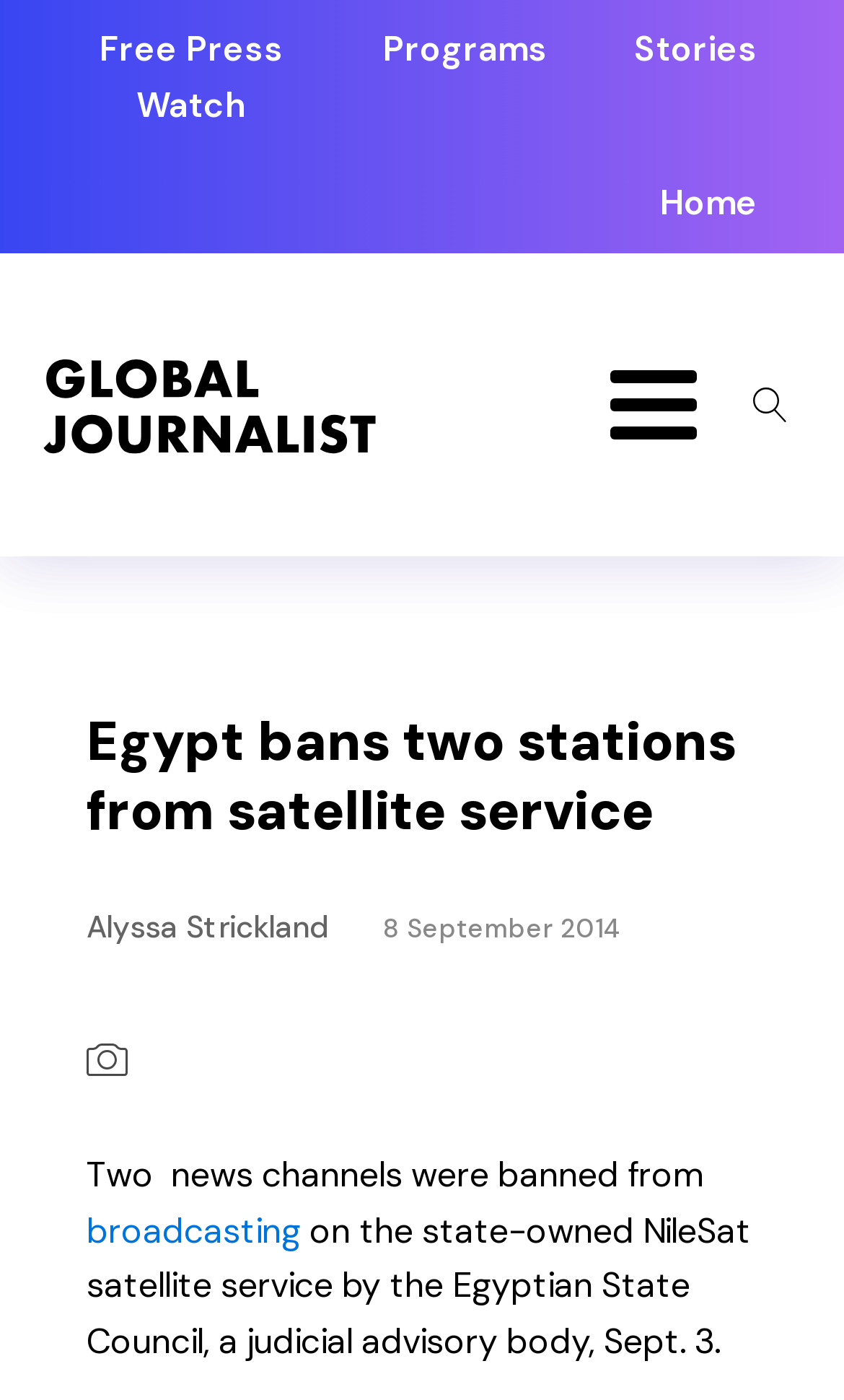Identify and provide the main heading of the webpage.

Egypt bans two stations from satellite service